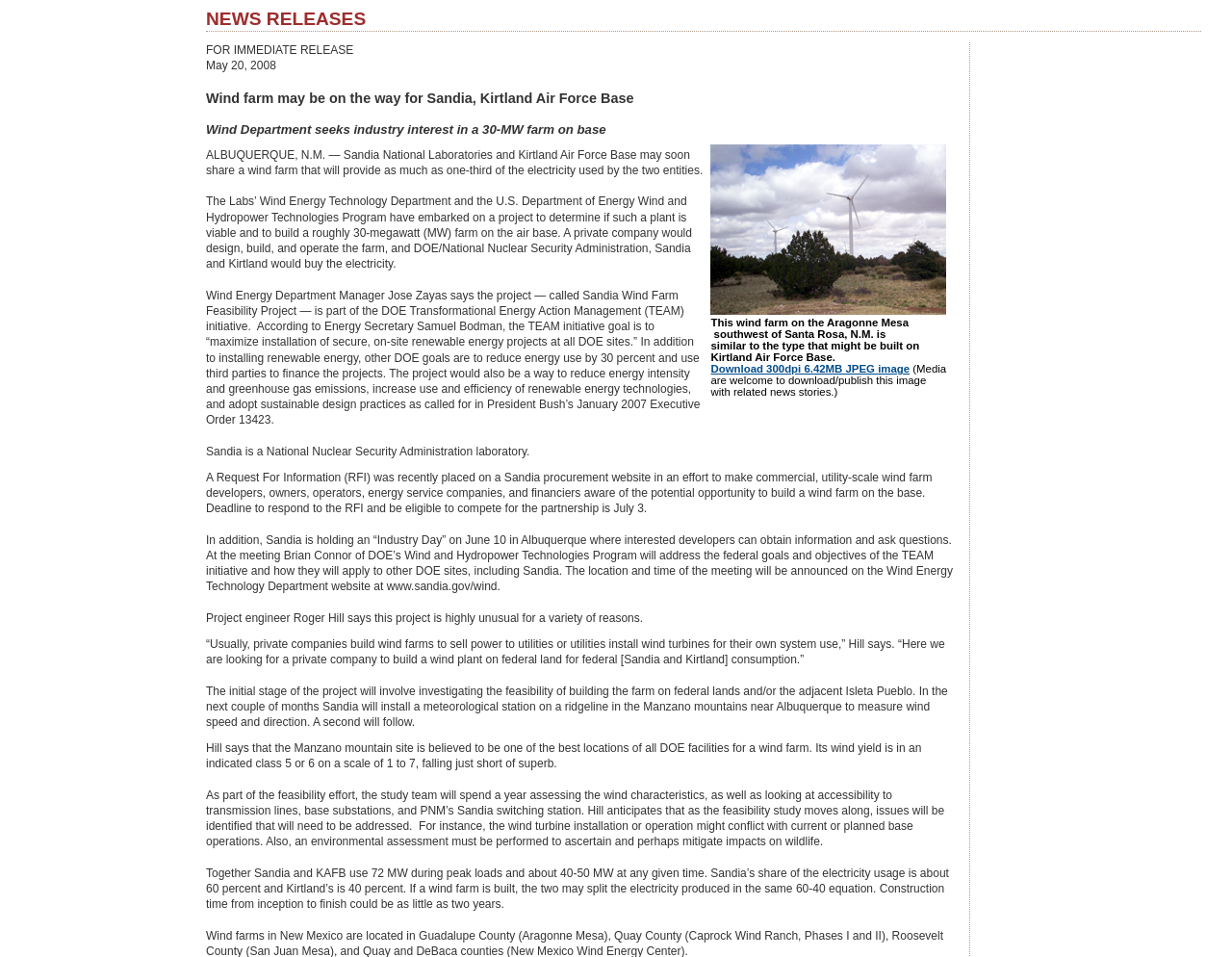Who will design, build, and operate the wind farm?
Could you give a comprehensive explanation in response to this question?

According to the article, a private company would design, build, and operate the wind farm, and DOE/National Nuclear Security Administration, Sandia, and Kirtland would buy the electricity.